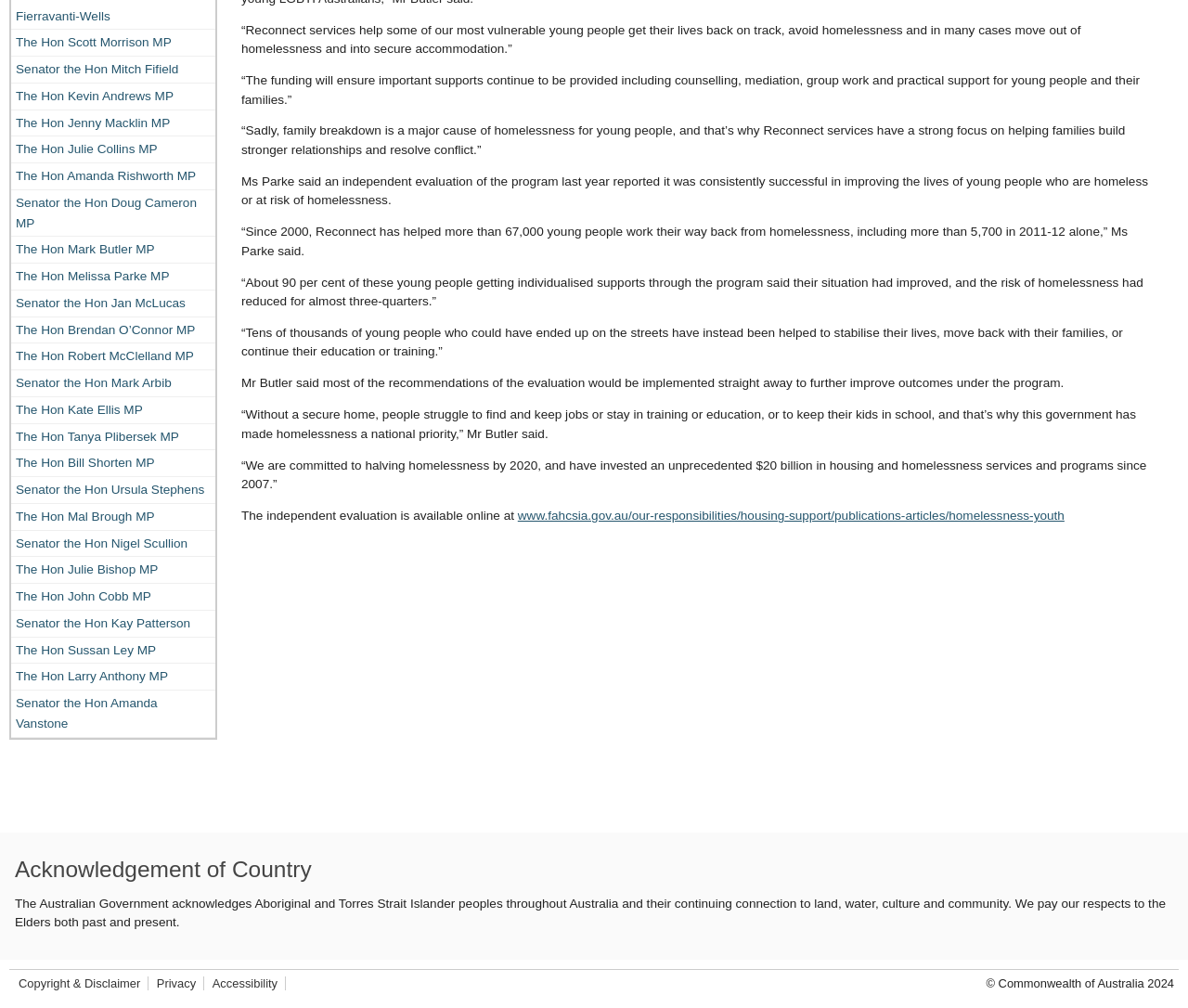Predict the bounding box of the UI element based on the description: "Senator the Hon Kay Patterson". The coordinates should be four float numbers between 0 and 1, formatted as [left, top, right, bottom].

[0.009, 0.606, 0.181, 0.631]